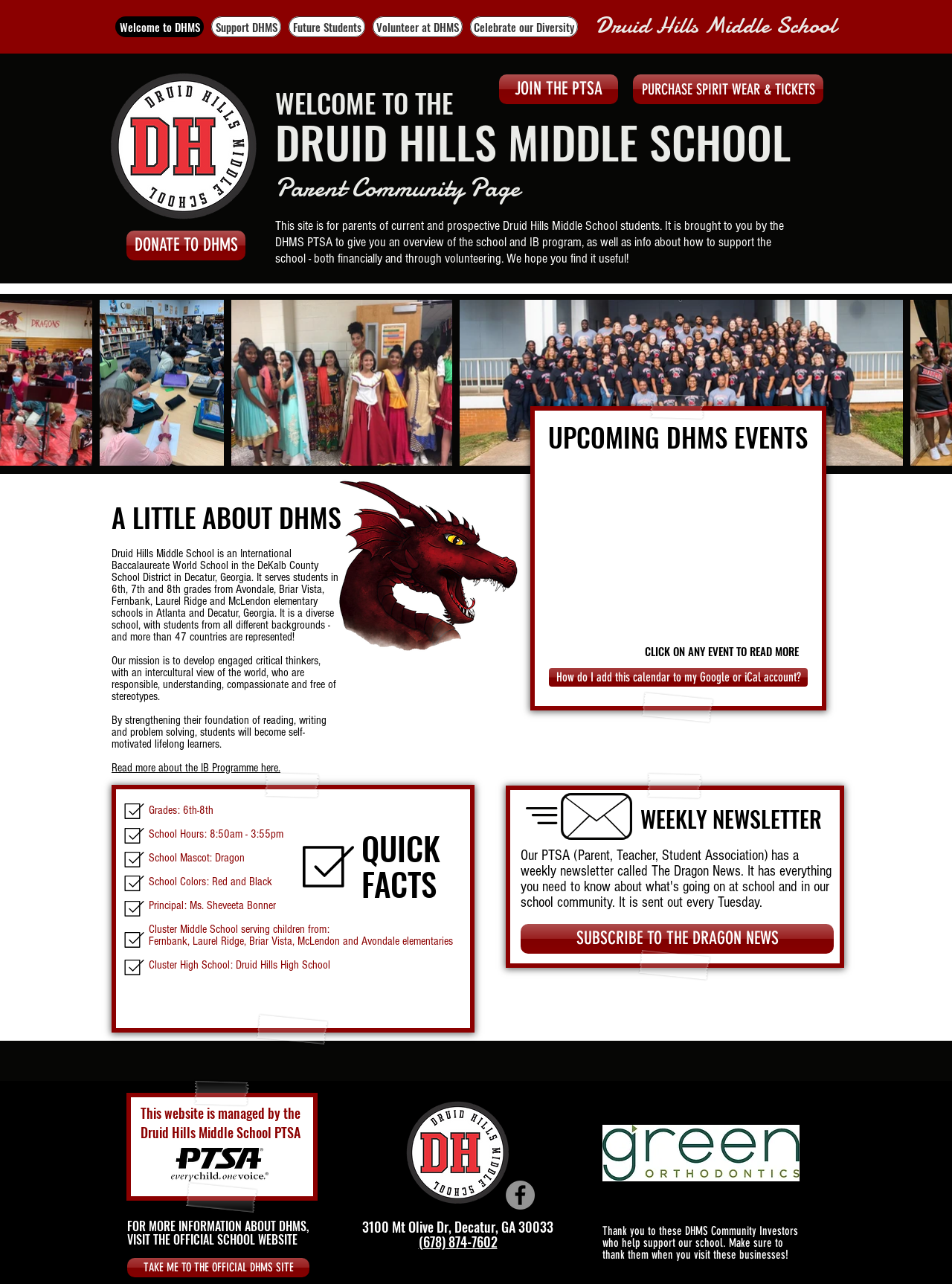Provide the bounding box coordinates for the area that should be clicked to complete the instruction: "Read more about the IB Programme".

[0.117, 0.593, 0.295, 0.603]